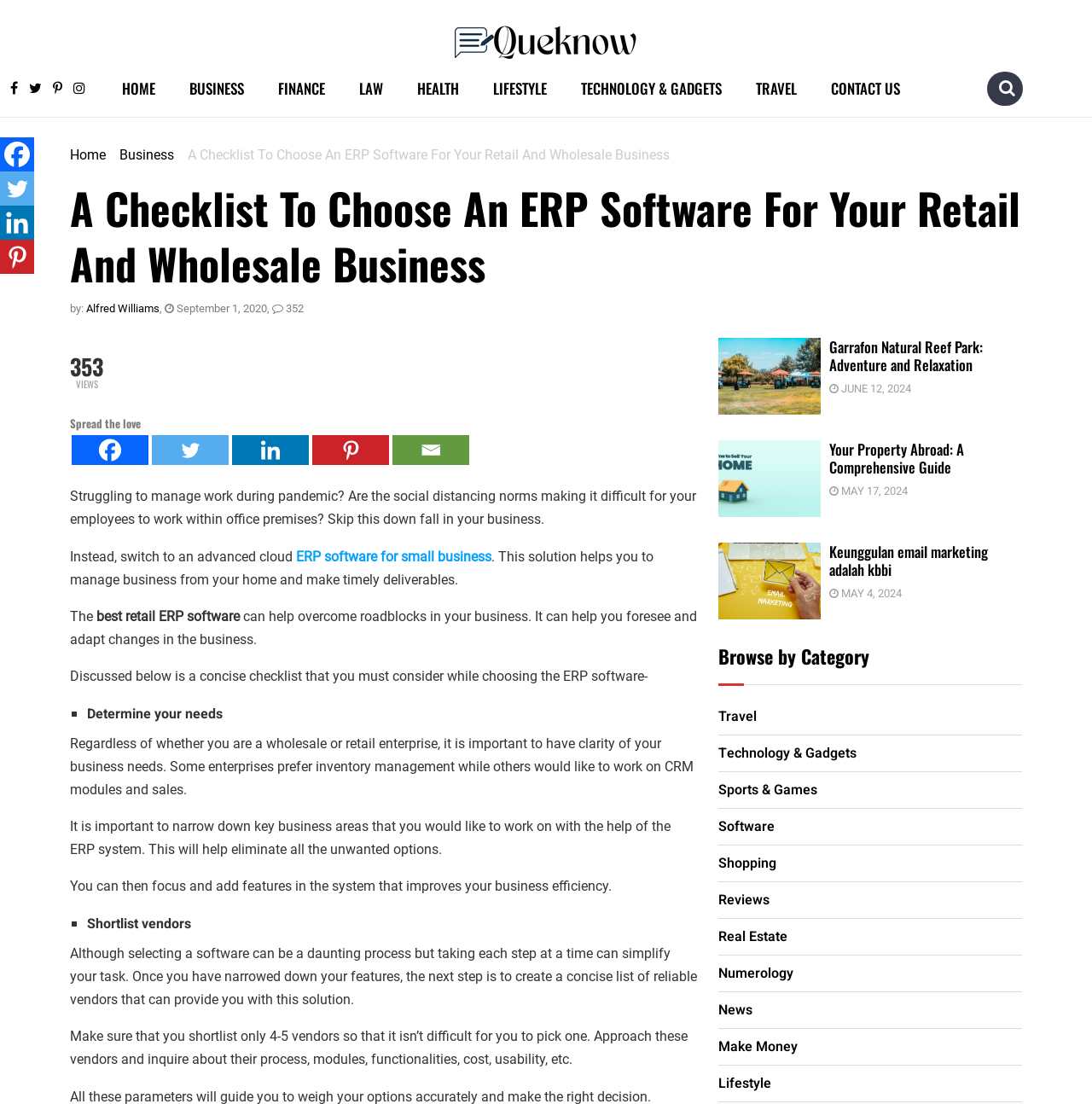Please answer the following query using a single word or phrase: 
How many vendors should be shortlisted?

4-5